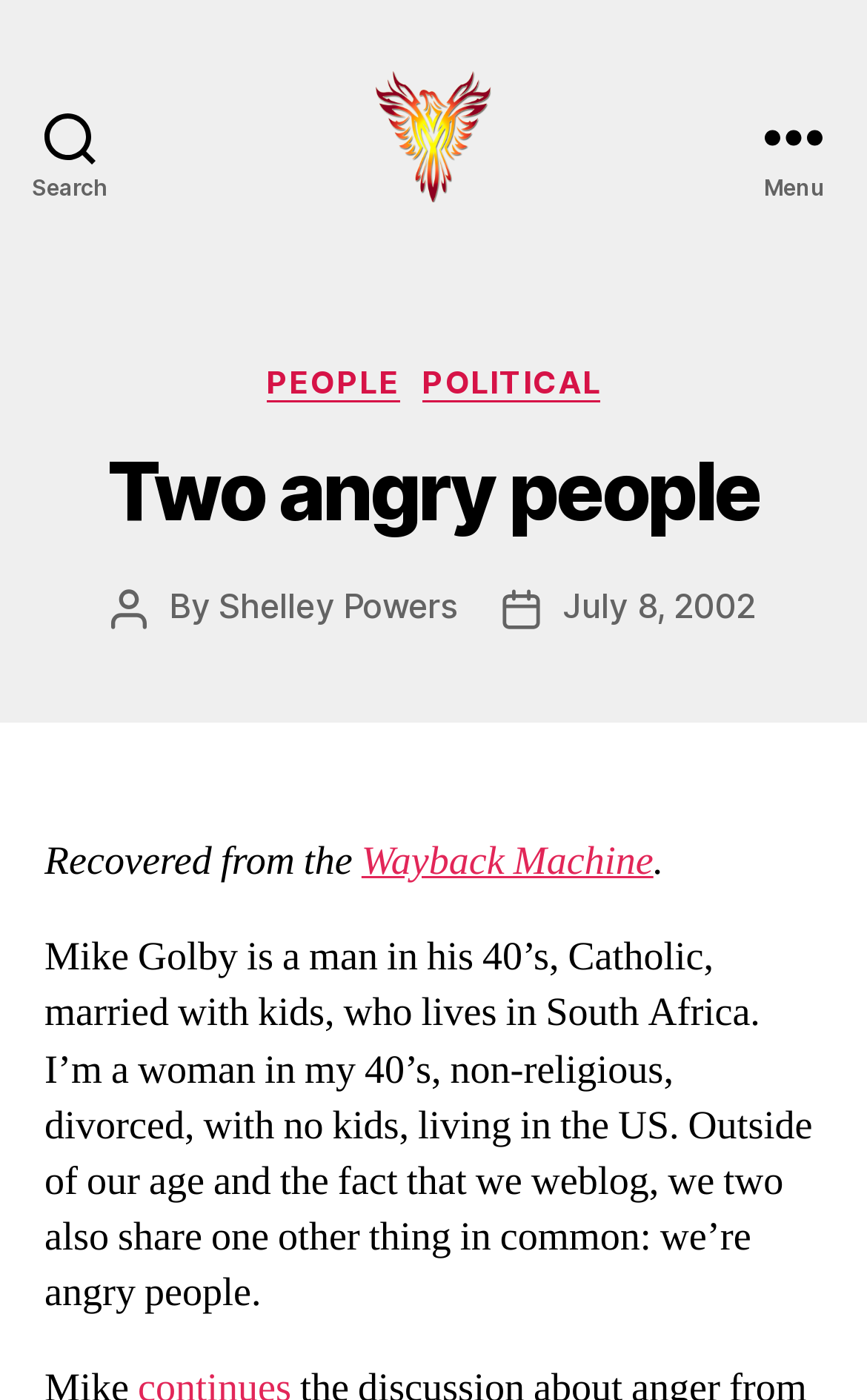Please give the bounding box coordinates of the area that should be clicked to fulfill the following instruction: "Explore the Wayback Machine link". The coordinates should be in the format of four float numbers from 0 to 1, i.e., [left, top, right, bottom].

[0.417, 0.597, 0.754, 0.634]